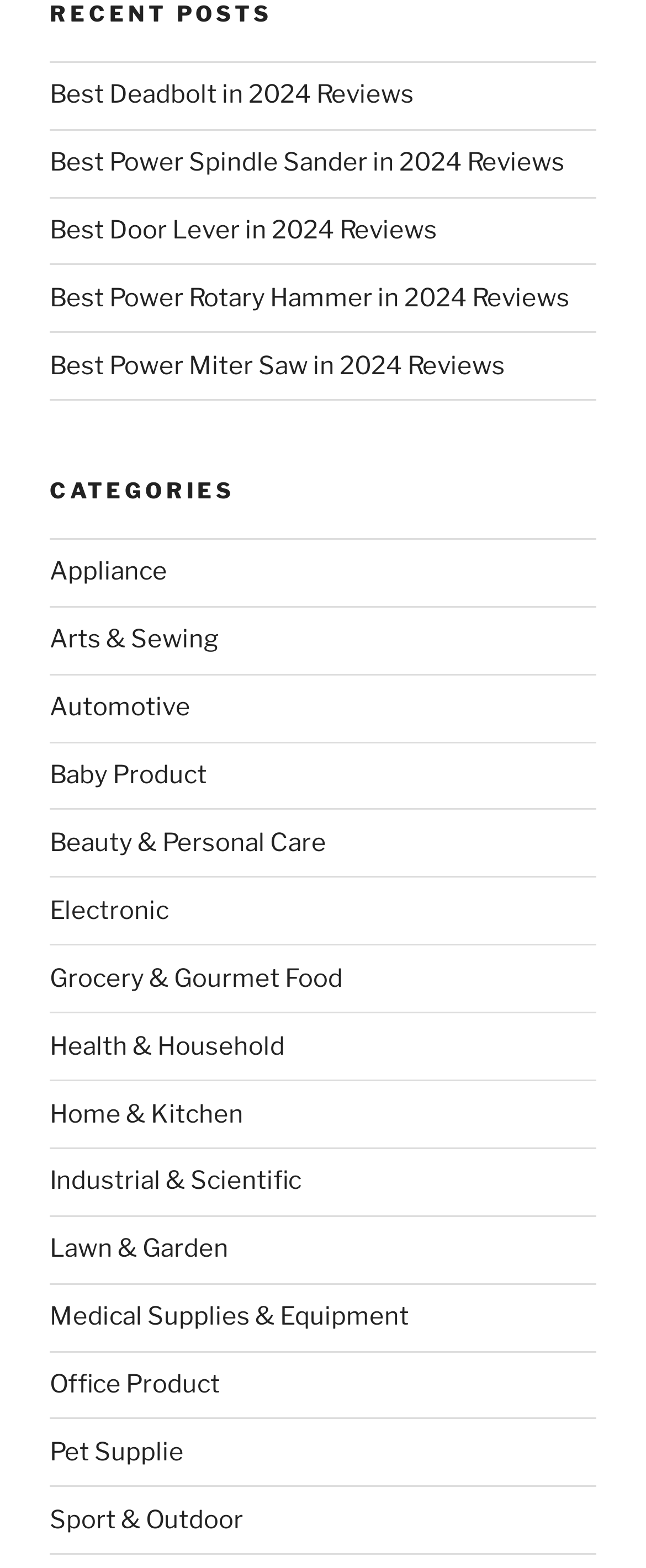Using the element description: "Best Deadbolt in 2024 Reviews", determine the bounding box coordinates for the specified UI element. The coordinates should be four float numbers between 0 and 1, [left, top, right, bottom].

[0.077, 0.051, 0.641, 0.07]